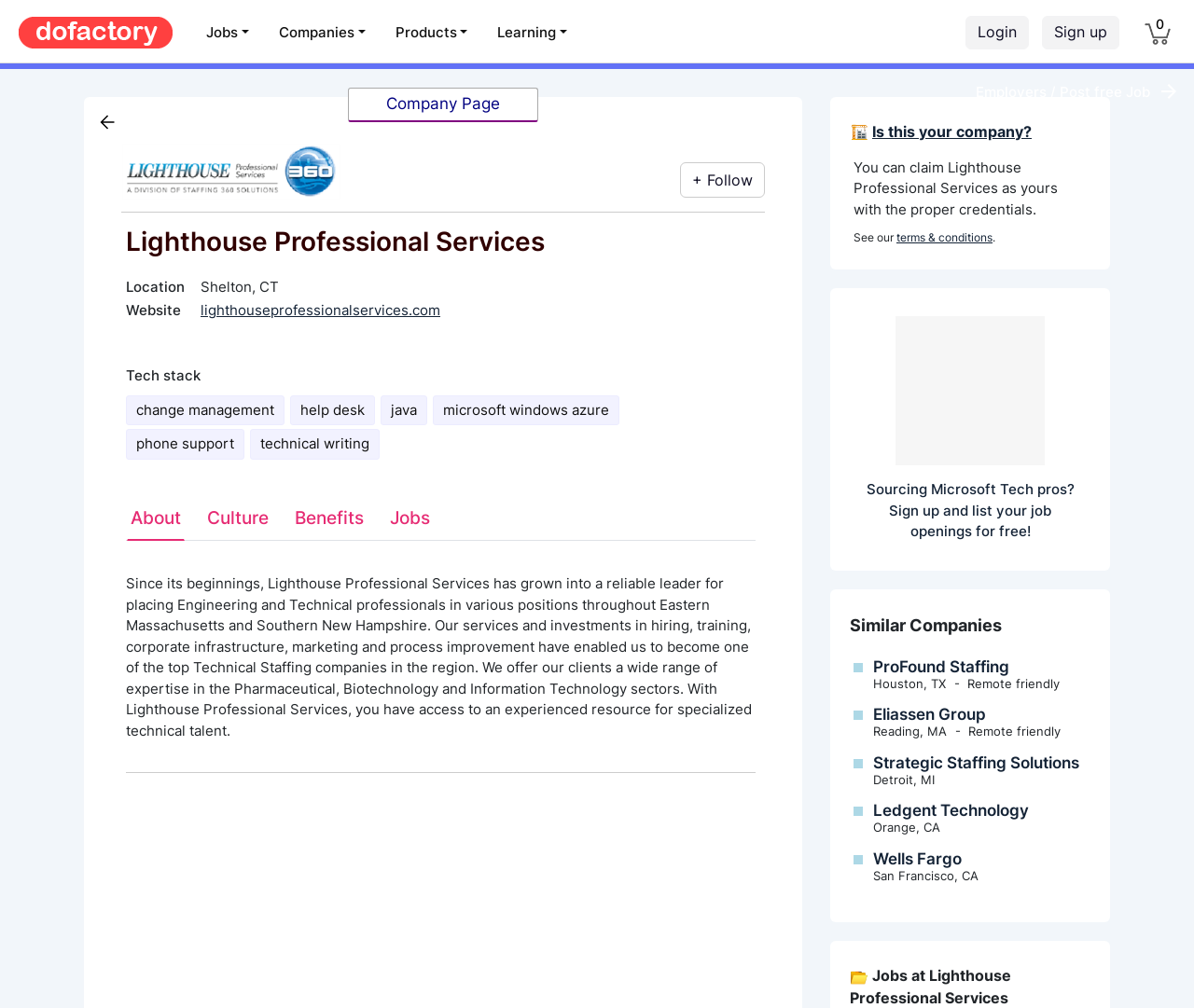Show the bounding box coordinates for the element that needs to be clicked to execute the following instruction: "view the date 'September 15, 2014'". Provide the coordinates in the form of four float numbers between 0 and 1, i.e., [left, top, right, bottom].

None